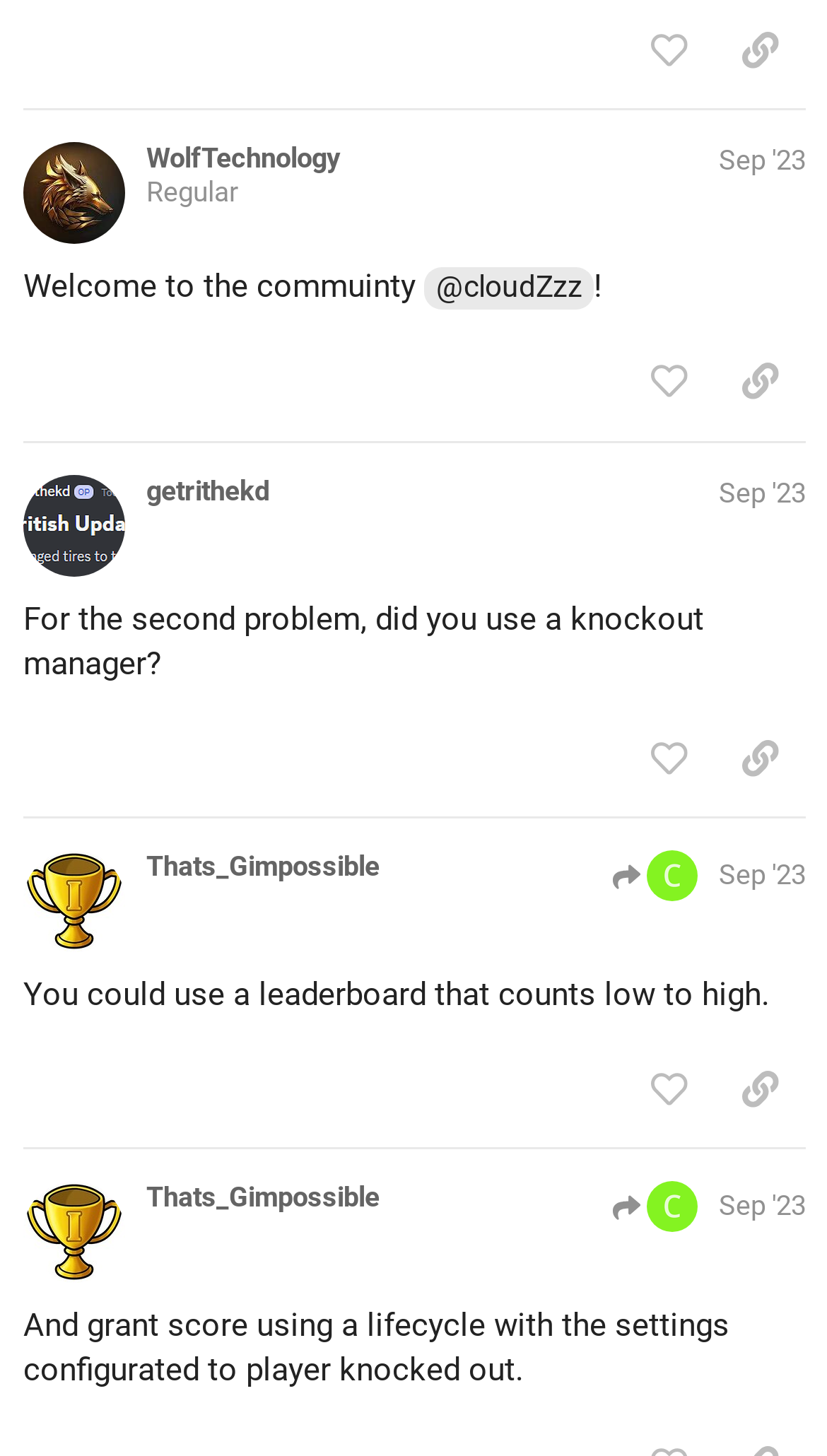Review the image closely and give a comprehensive answer to the question: What is the date of the second post?

I looked at the second region labeled 'post #6 by @getrithekd' and found the generic text 'Sep 24, 2023 2:27 pm' which indicates that the date of the second post is Sep 24, 2023.